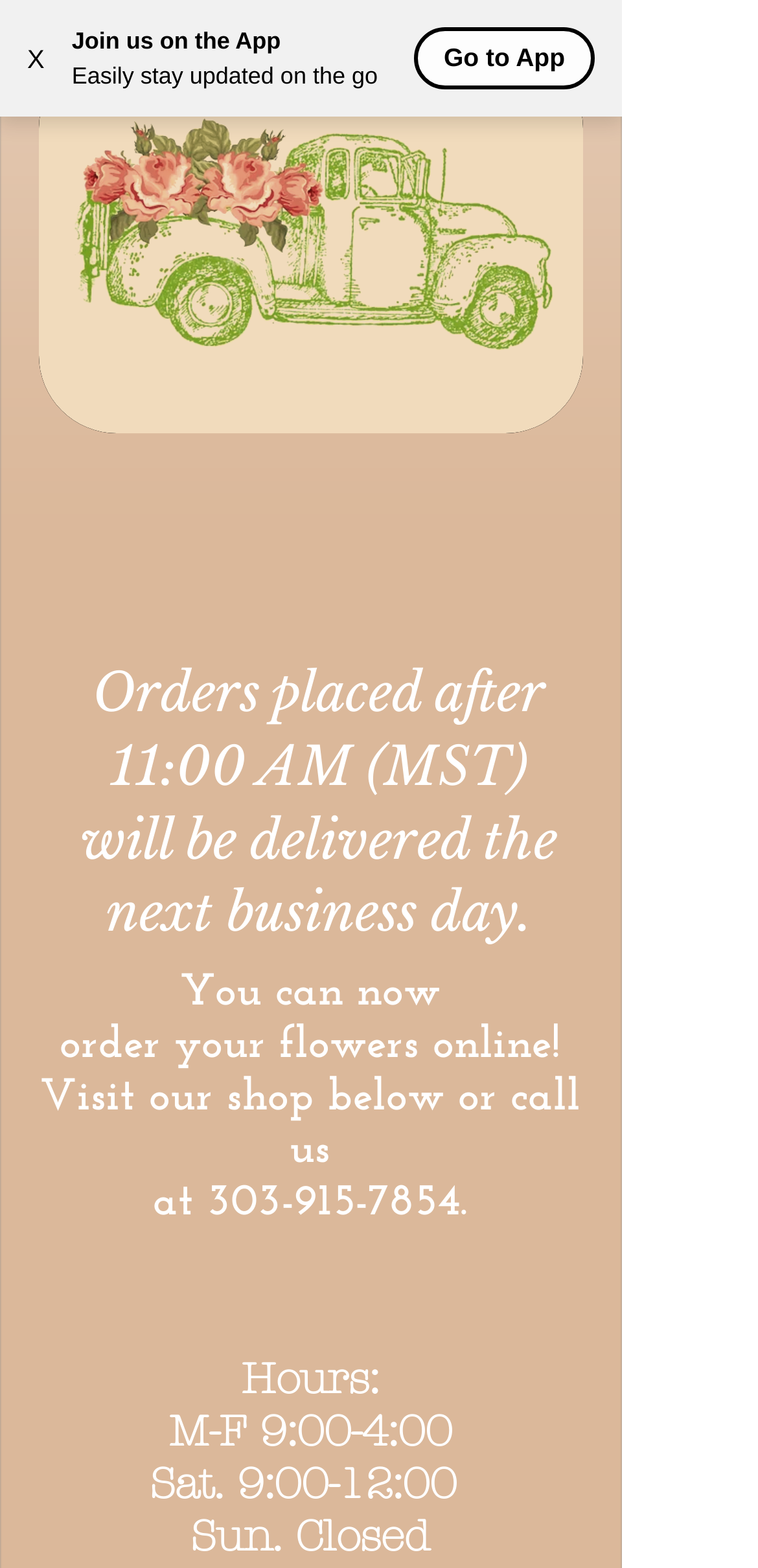Provide a one-word or brief phrase answer to the question:
What is the business hour on Saturday?

9:00-12:00